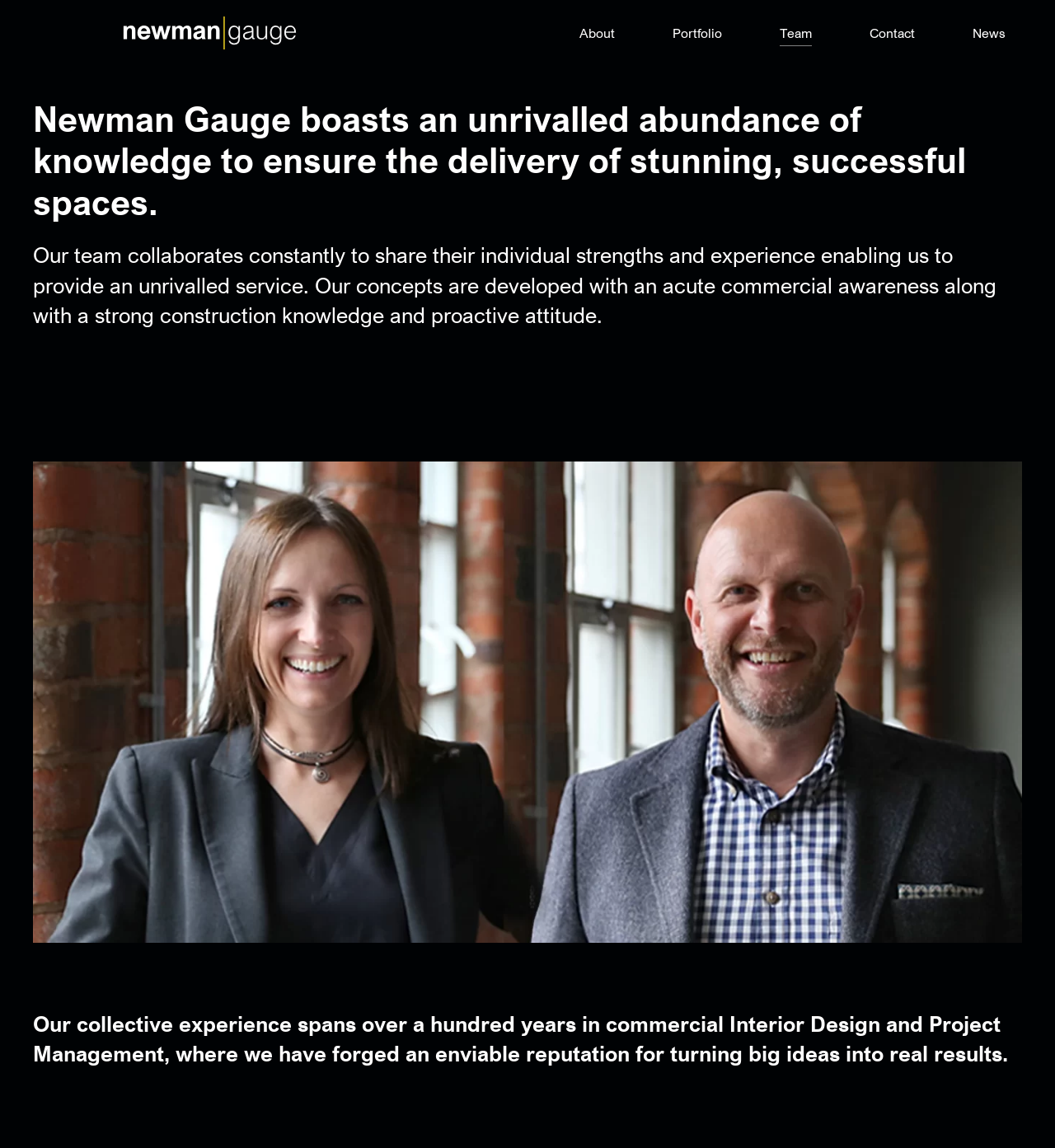Answer the question with a brief word or phrase:
What is the attitude of the team?

proactive